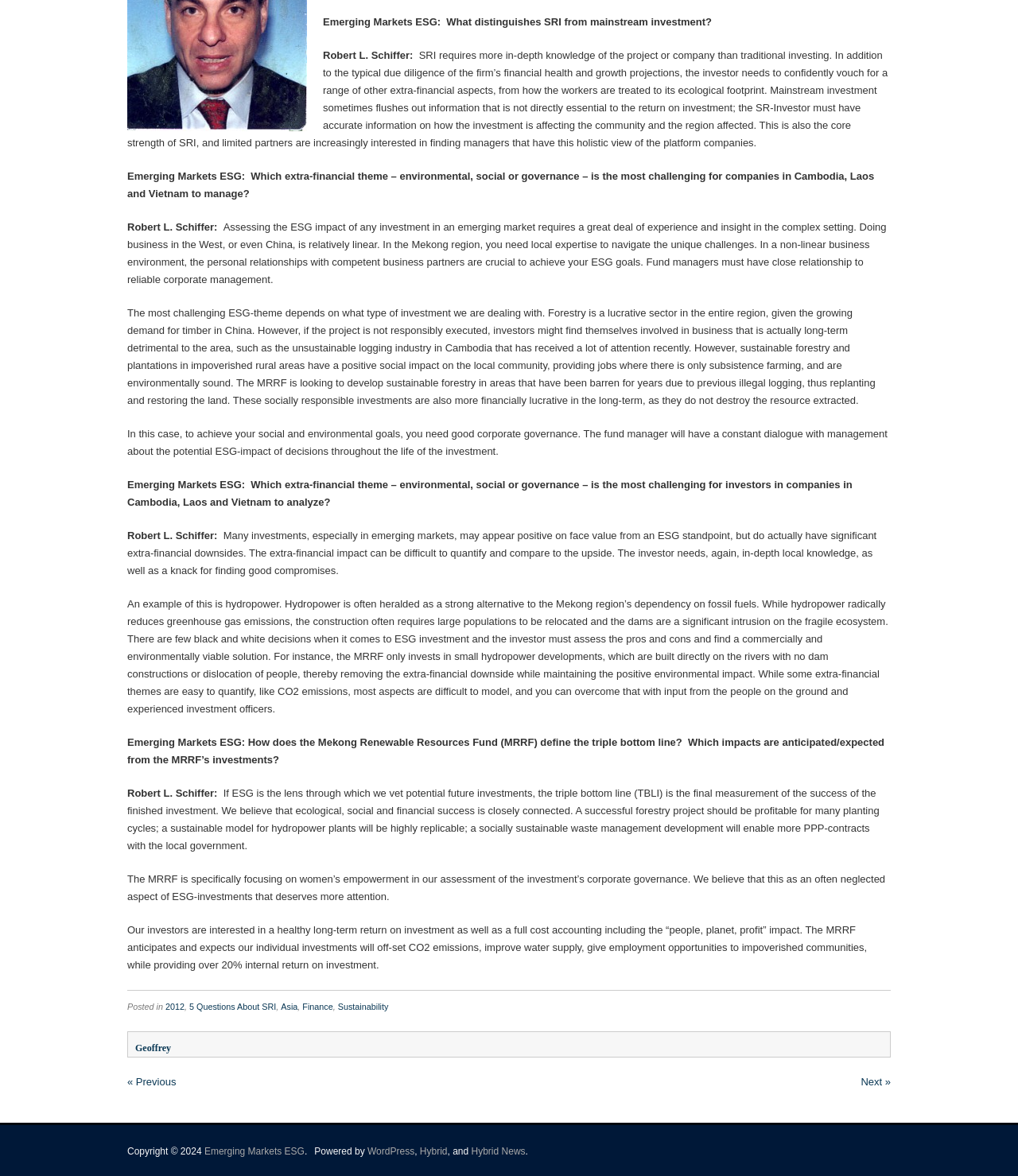What is the expected return on investment for the MRRF?
We need a detailed and exhaustive answer to the question. Please elaborate.

The article states that the MRRF anticipates and expects its individual investments to provide an internal return on investment of over 20%, in addition to having a positive impact on the environment and local communities.